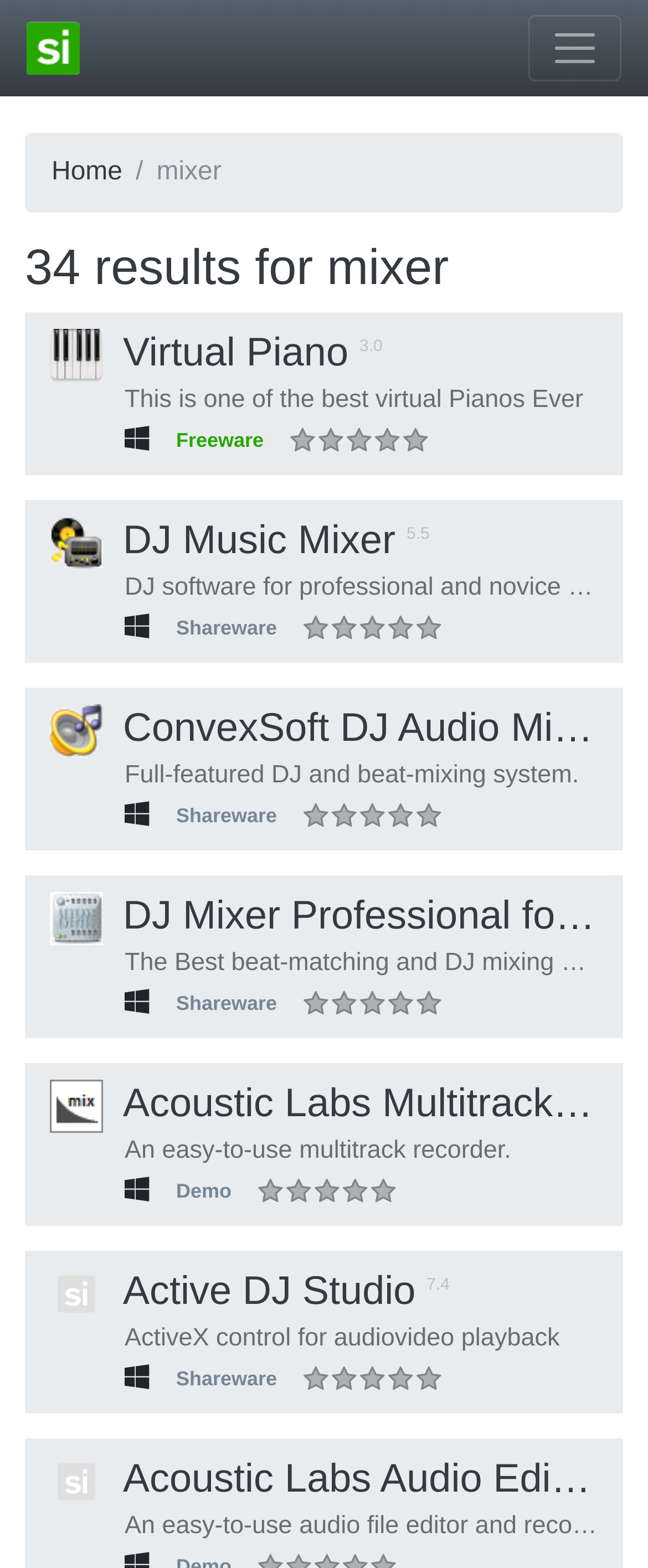Provide a one-word or short-phrase response to the question:
What is the name of the first software result?

Virtual Piano